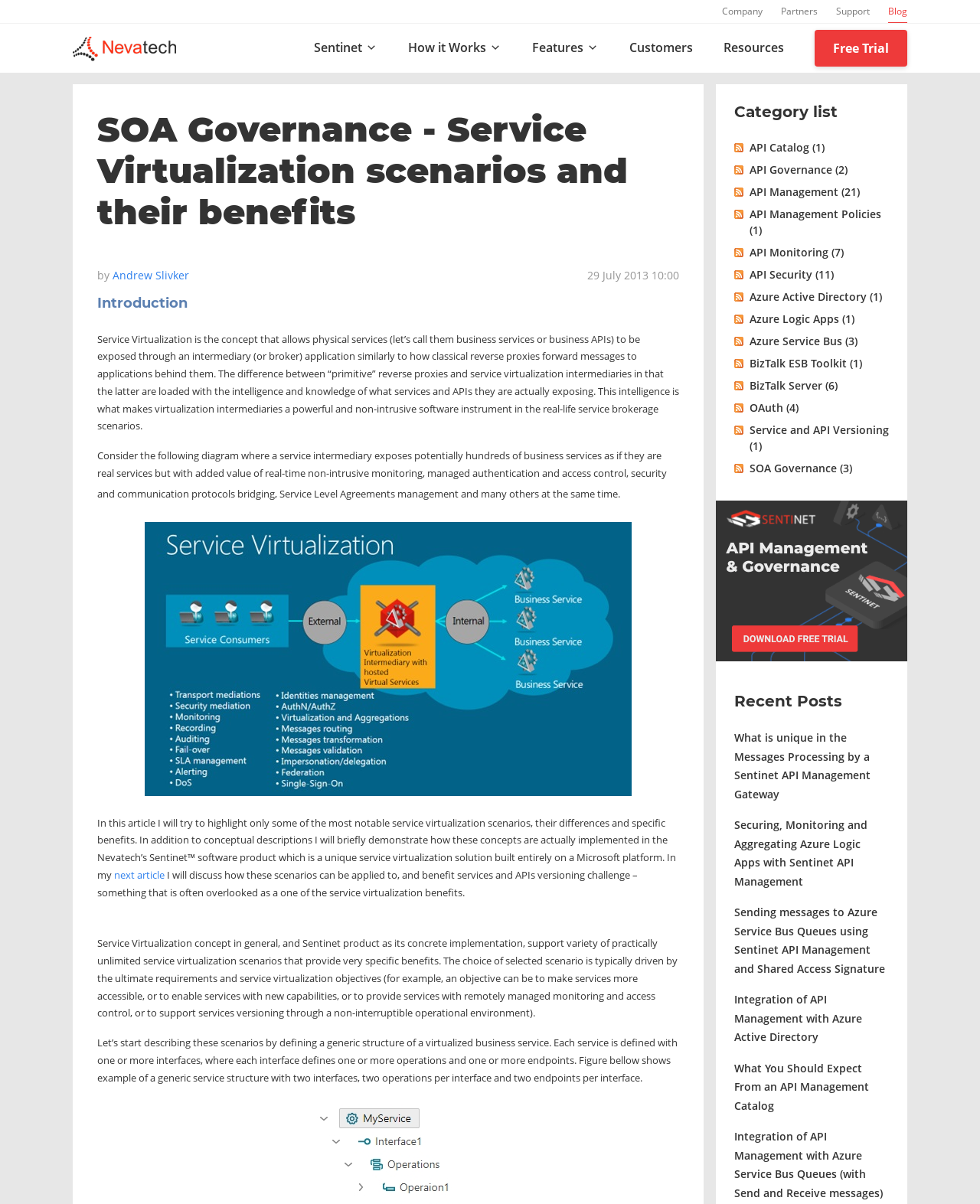What is the name of the blog?
Based on the screenshot, give a detailed explanation to answer the question.

I found the answer by looking at the top of the webpage, where it says 'SOA Governance - Service Virtualization scenarios and their benefits | Nevatech Blog'. The 'Nevatech Blog' part is the name of the blog.